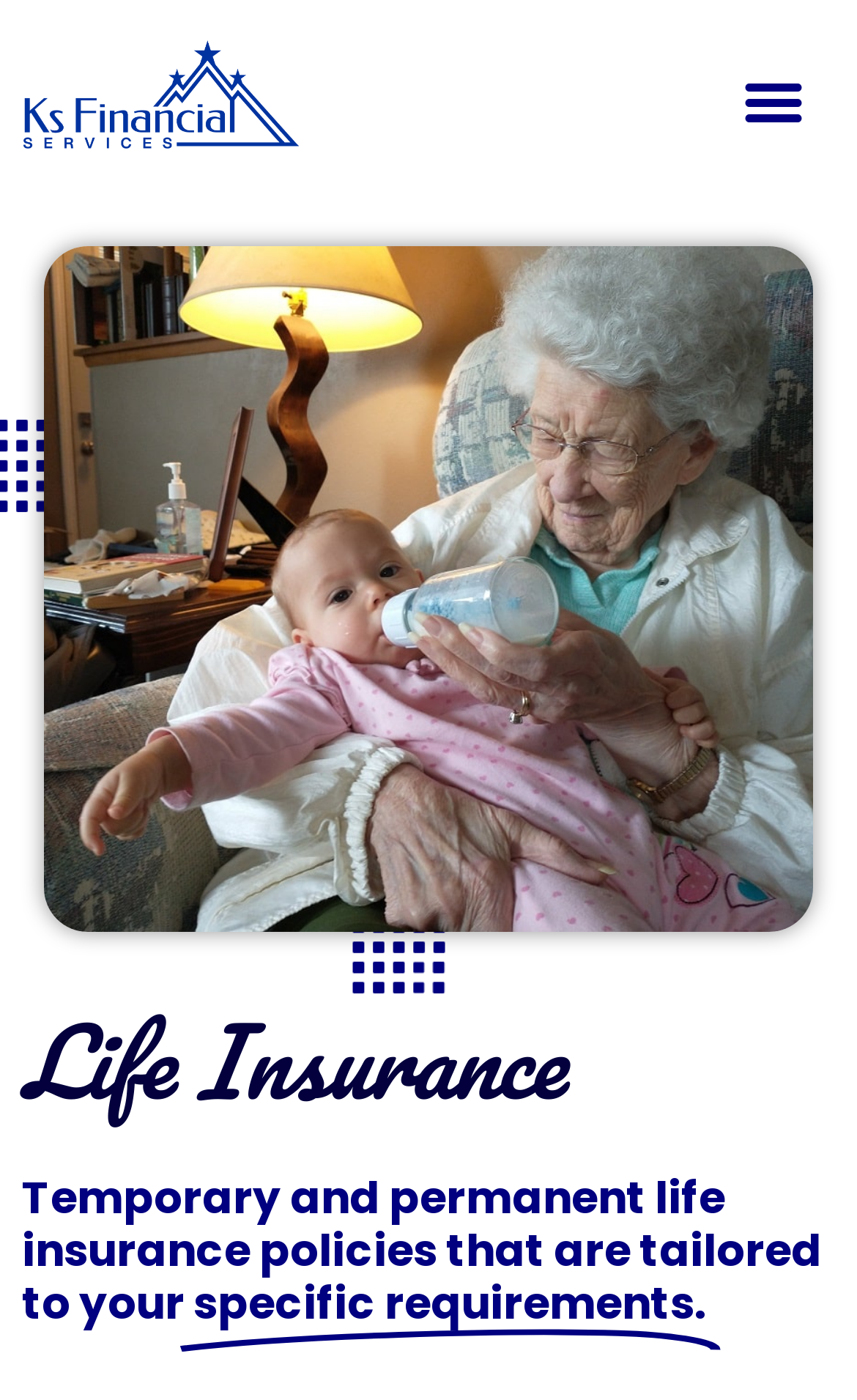Bounding box coordinates are specified in the format (top-left x, top-left y, bottom-right x, bottom-right y). All values are floating point numbers bounded between 0 and 1. Please provide the bounding box coordinate of the region this sentence describes: alt="cropped-cropped-FO8265BCAE646_JS_DD-02-1.png" title="cropped-cropped-FO8265BCAE646_JS_DD-02-1.png"

[0.026, 0.0, 0.35, 0.144]